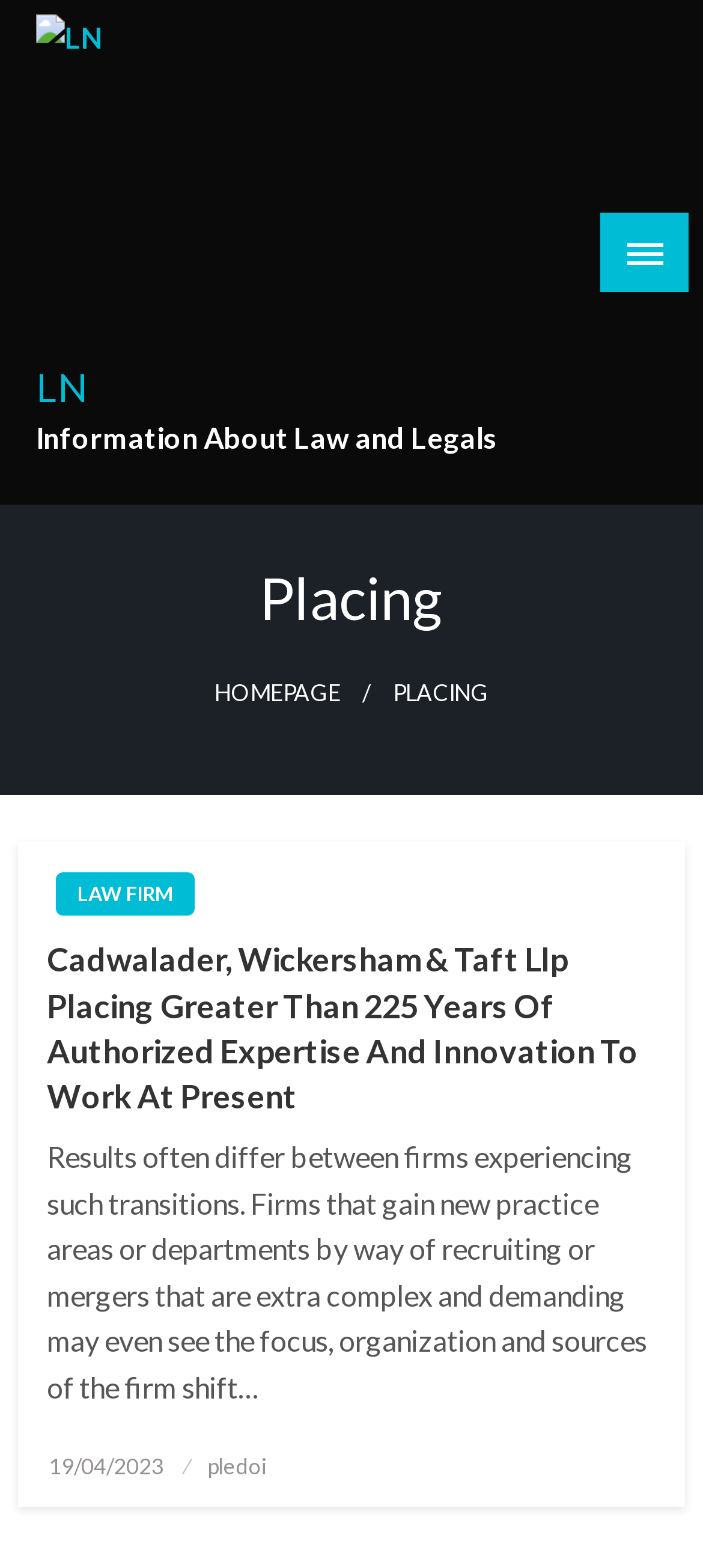Could you please study the image and provide a detailed answer to the question:
What is the name of the section?

I found the name of the section by looking at the heading element that contains the text 'Placing' and is located above the law firm's name.